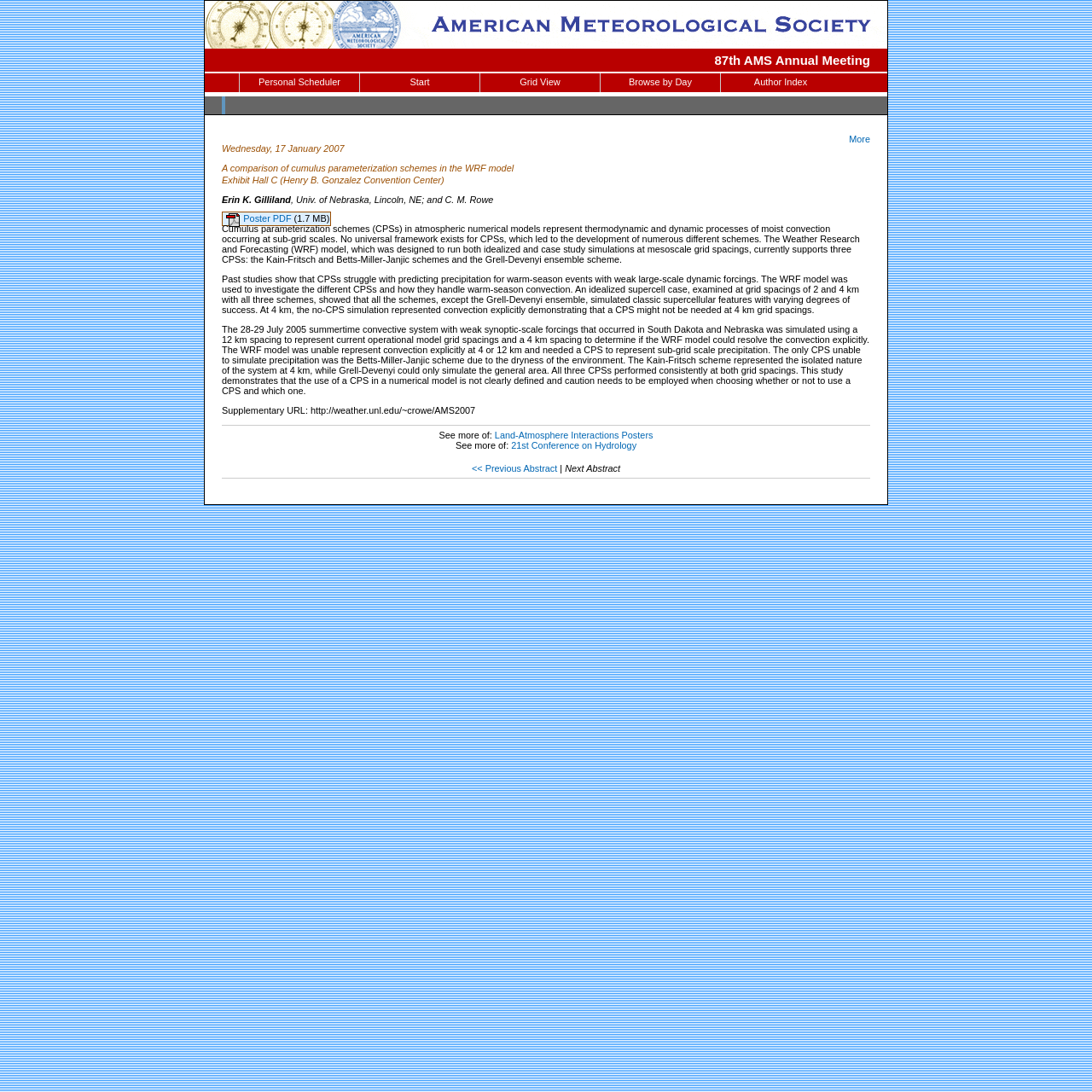Please reply to the following question using a single word or phrase: 
What is the location of the event?

Exhibit Hall C (Henry B. Gonzalez Convention Center)